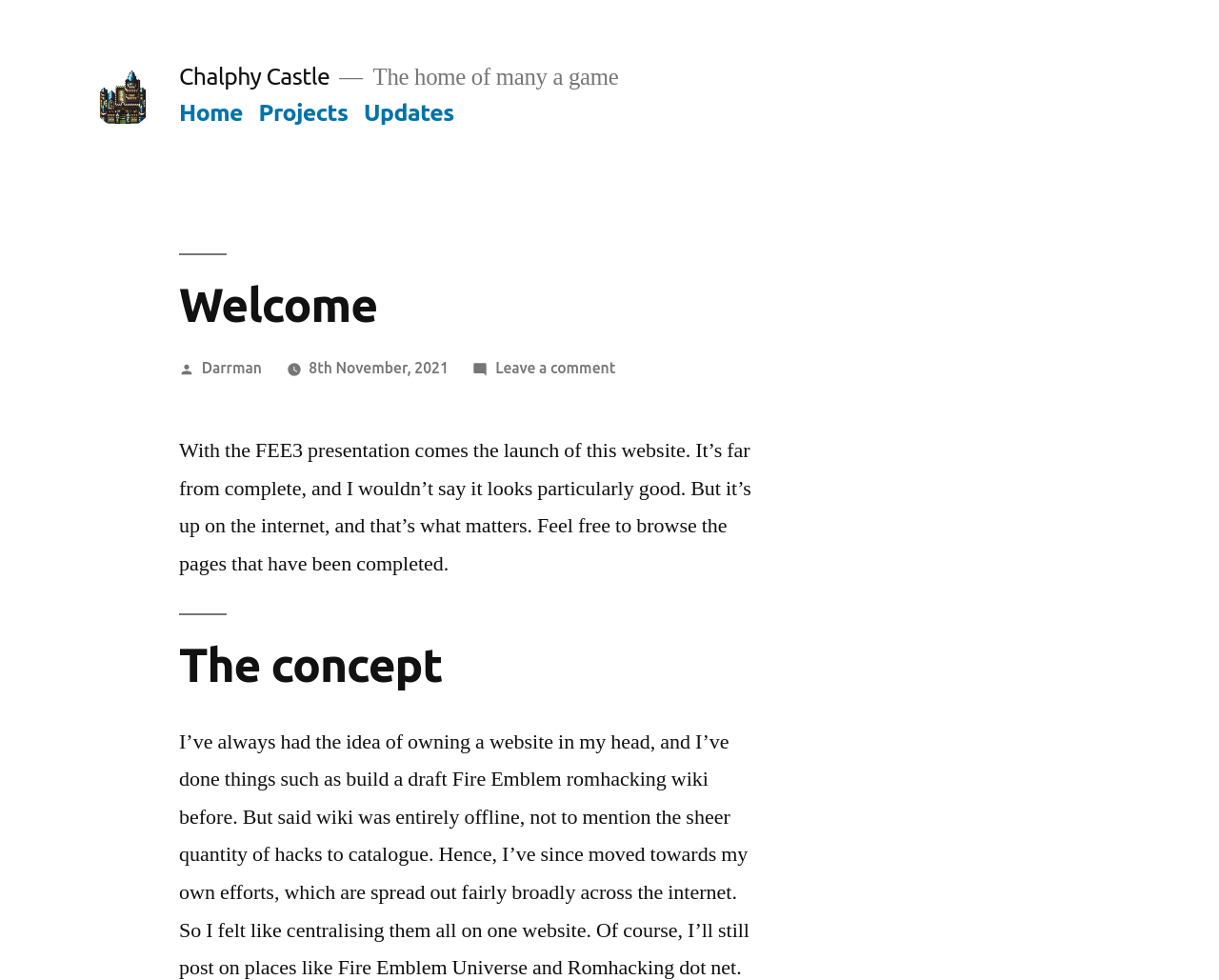Locate the bounding box coordinates of the clickable area needed to fulfill the instruction: "read the welcome post".

[0.147, 0.259, 0.853, 0.34]